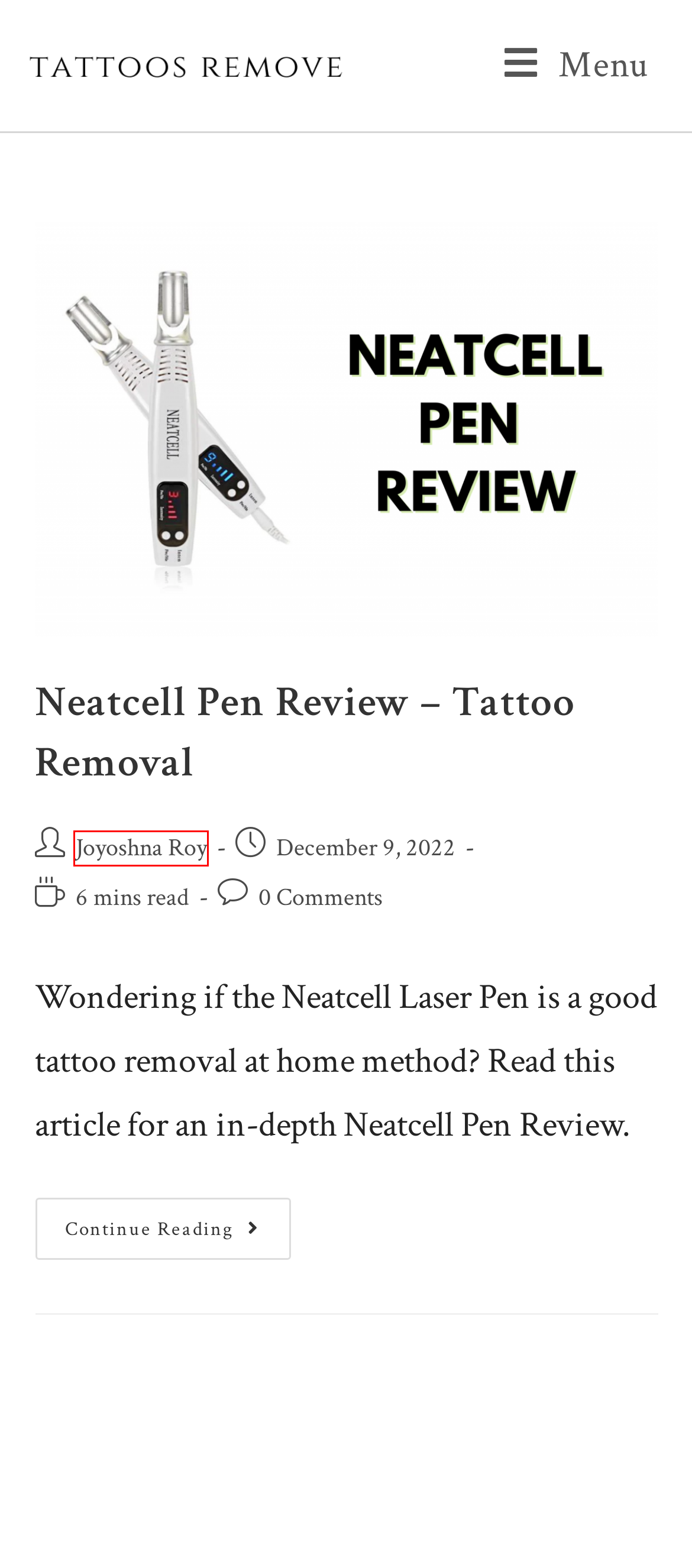Look at the screenshot of a webpage where a red rectangle bounding box is present. Choose the webpage description that best describes the new webpage after clicking the element inside the red bounding box. Here are the candidates:
A. Nano vs Pico Laser Tattoo Removal – Tattoos Remove
B. Forum – Tattoos Remove
C. Joyoshna Roy – Tattoos Remove
D. Palak Bothra – Tattoos Remove
E. Neatcell Pen Review – Tattoo Removal – Tattoos Remove
F. Laser Tattoo Removal – Page 4 – Tattoos Remove
G. Tattoo Removal Illinois – A Business Guide – Tattoos Remove
H. Tattoos Remove – We've got you (un)covered.

C